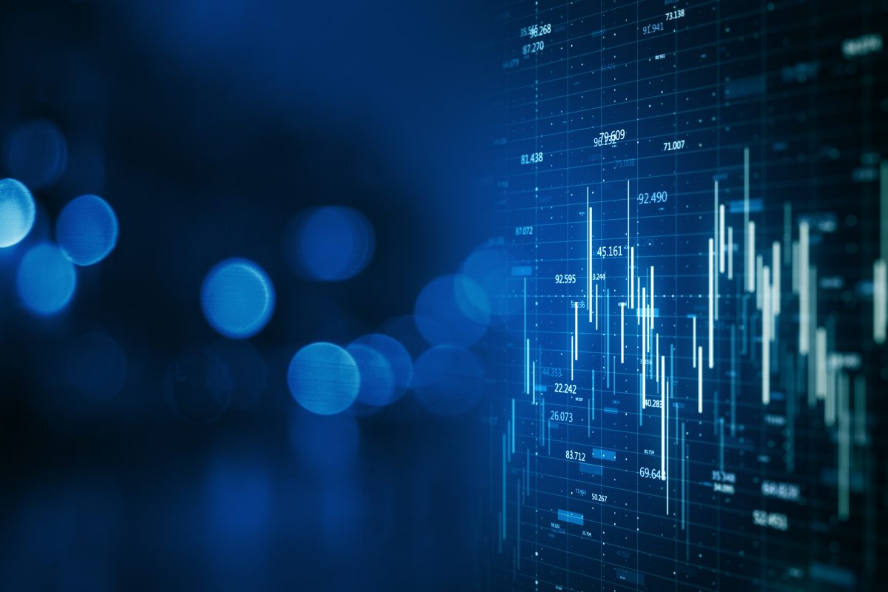Please analyze the image and give a detailed answer to the question:
What type of chart is displayed in the image?

The caption describes the image as having 'an array of glowing, vertical lines that form a candlestick chart typical in market analysis', which suggests that the chart is a candlestick chart, commonly used in financial market analysis.